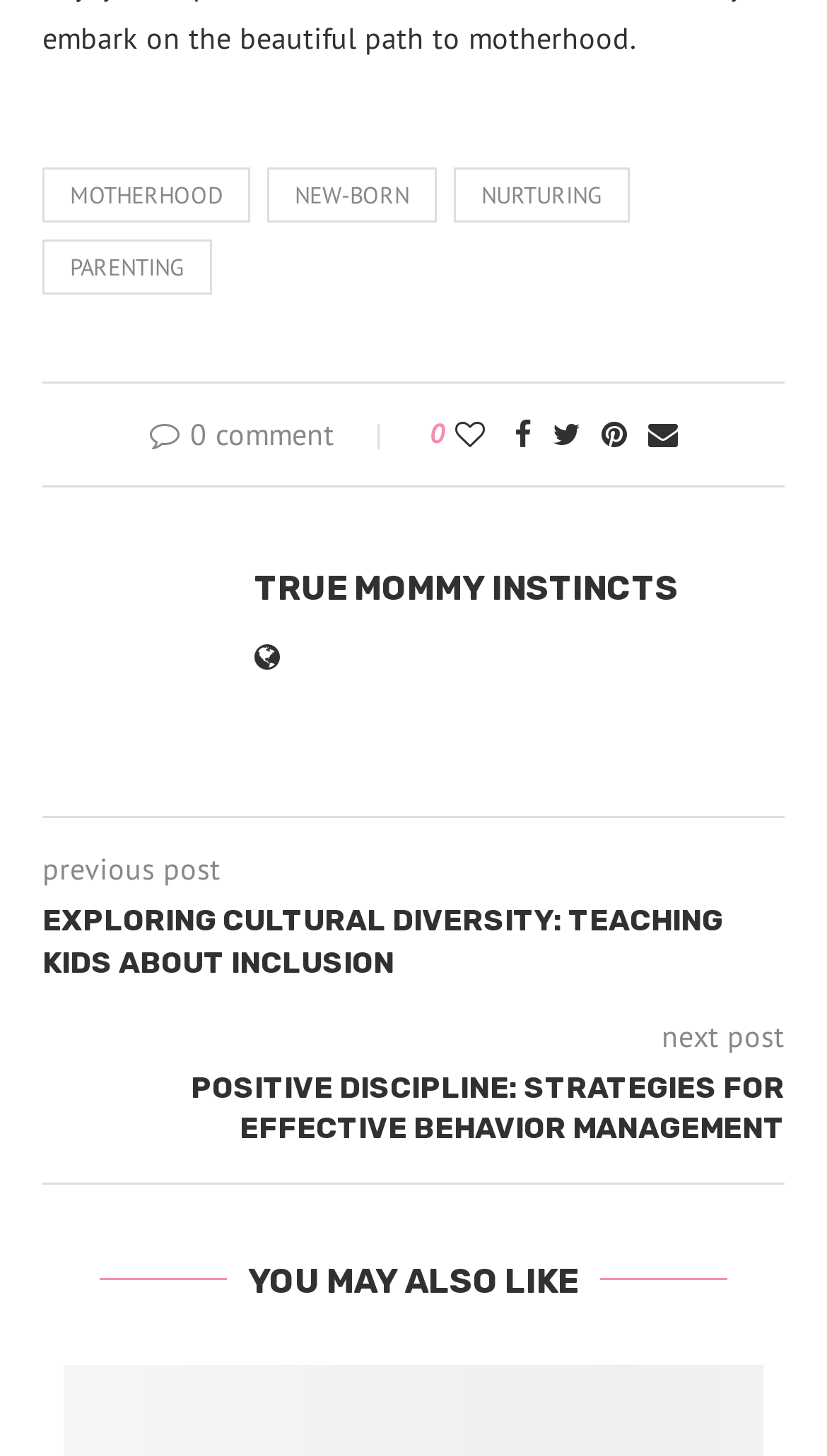What is the title of the previous post?
Could you answer the question in a detailed manner, providing as much information as possible?

The title of the previous post is 'EXPLORING CULTURAL DIVERSITY: TEACHING KIDS ABOUT INCLUSION' as it is mentioned in the 'previous post' section of the webpage.